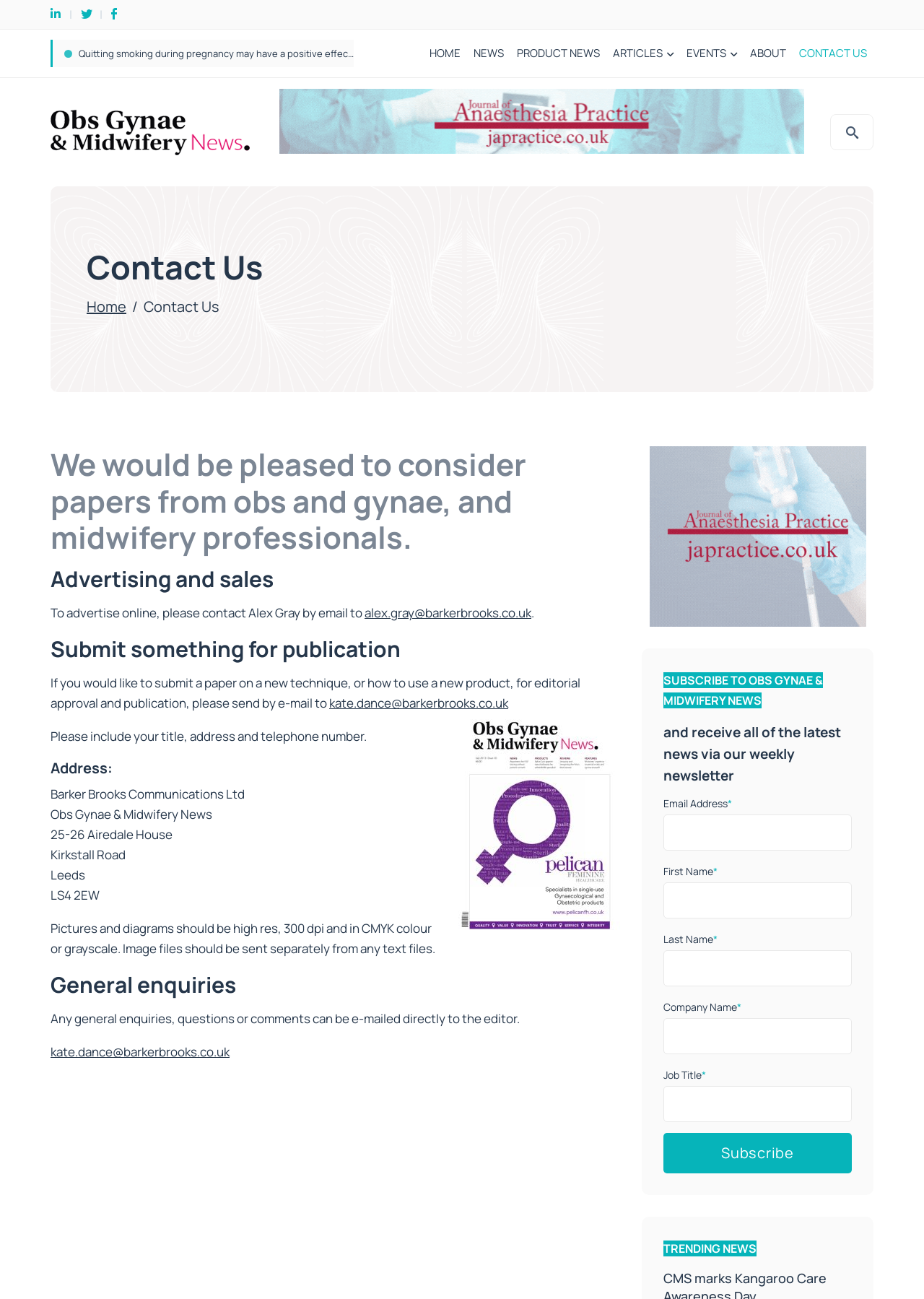Using the element description provided, determine the bounding box coordinates in the format (top-left x, top-left y, bottom-right x, bottom-right y). Ensure that all values are floating point numbers between 0 and 1. Element description: CONTACT US

[0.858, 0.028, 0.945, 0.054]